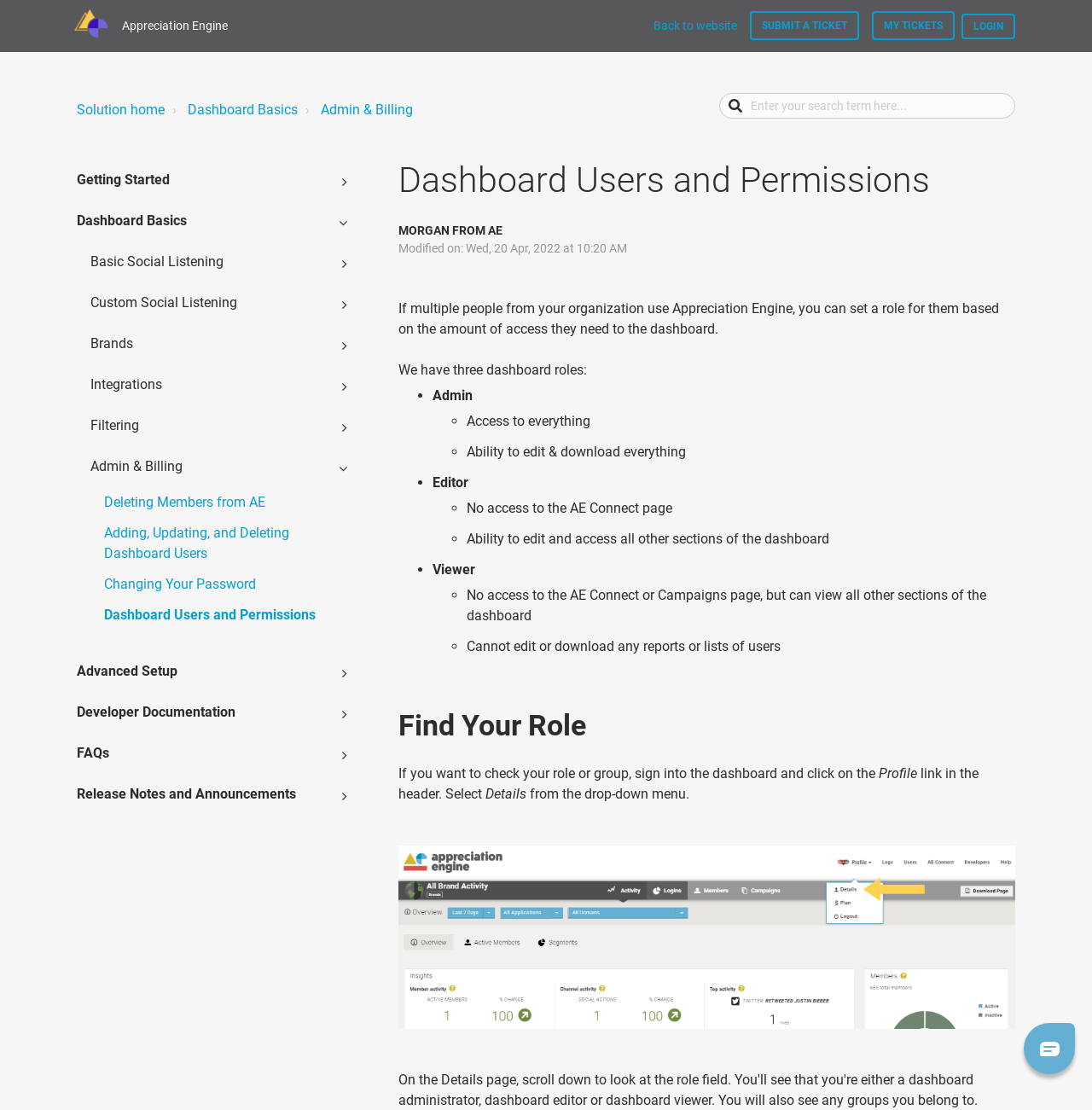Please locate the bounding box coordinates of the element that should be clicked to achieve the given instruction: "Click the Sandoff logo".

None